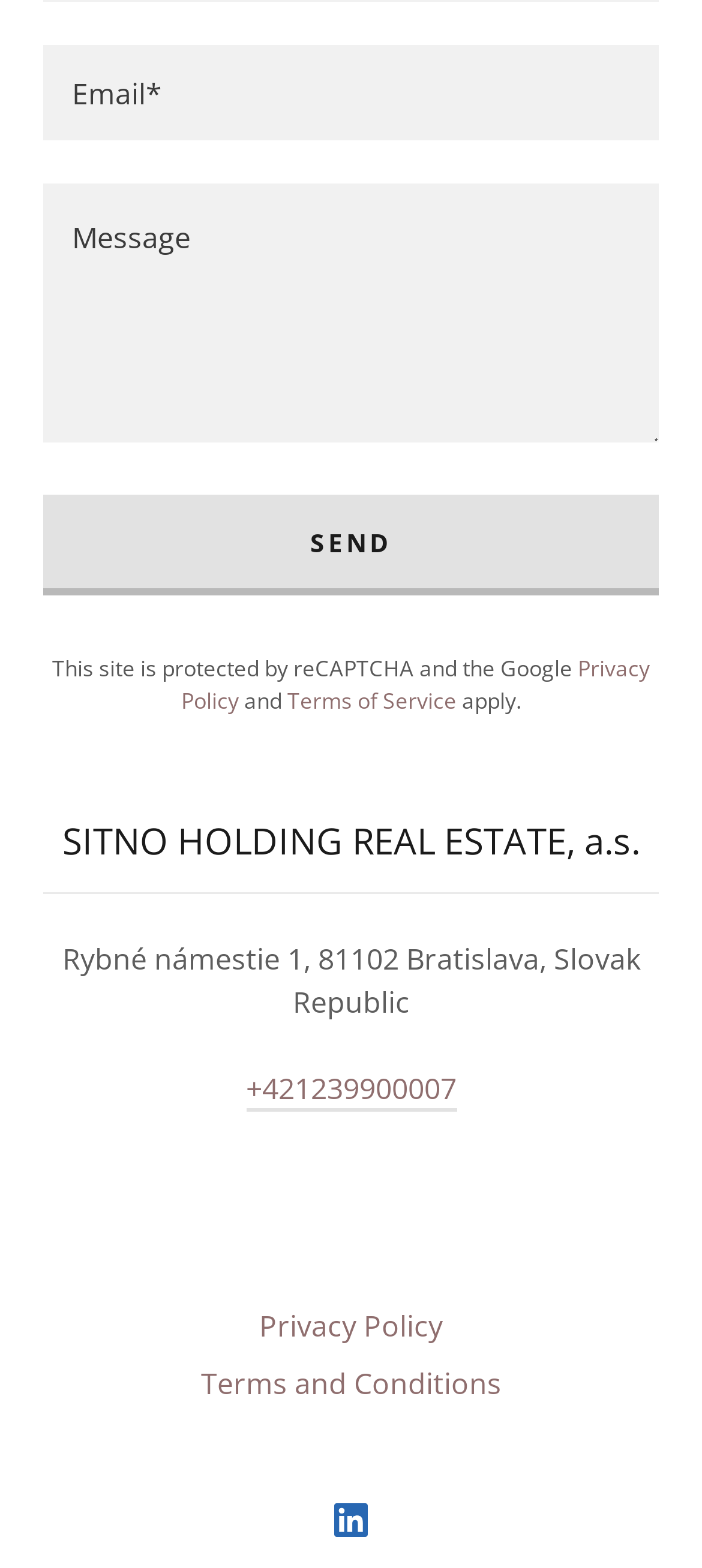Use a single word or phrase to answer the question:
What is the address of the company?

Rybné námestie 1, 81102 Bratislava, Slovak Republic